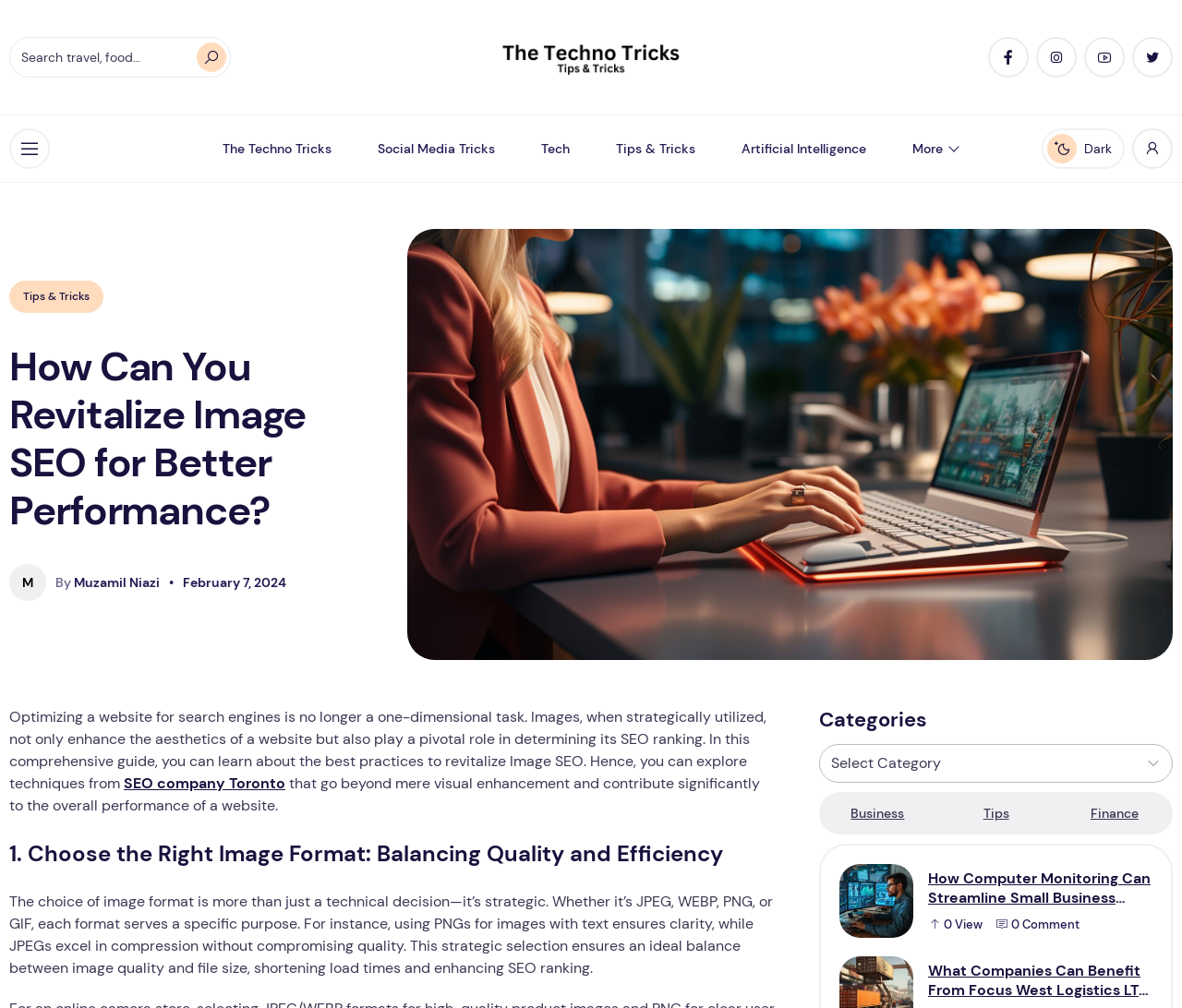Use one word or a short phrase to answer the question provided: 
What is the category of the article 'How Computer Monitoring Can Streamline Small Business Operations'?

Business